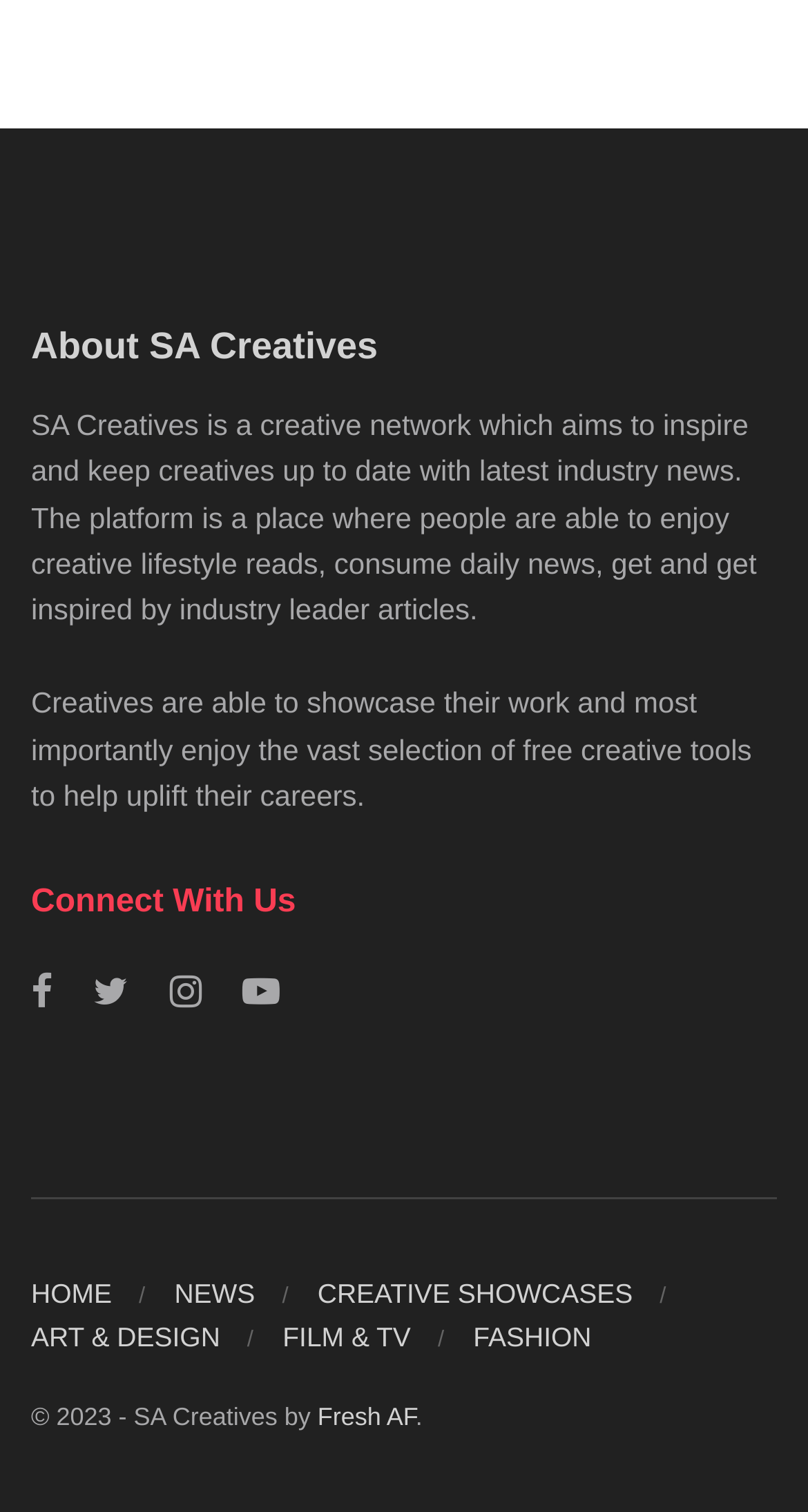Identify the bounding box coordinates of the part that should be clicked to carry out this instruction: "connect with SA Creatives on Facebook".

[0.038, 0.641, 0.064, 0.673]